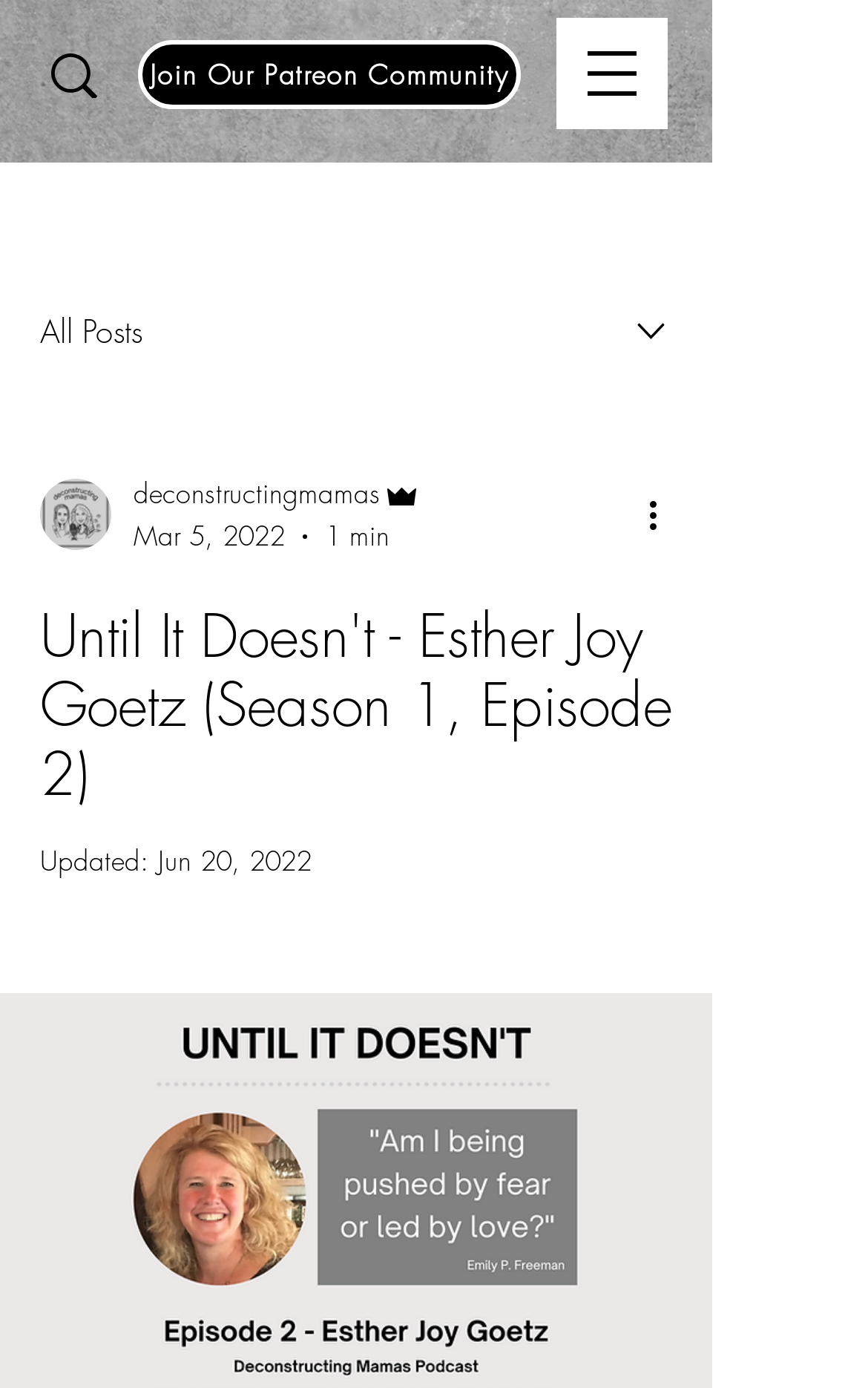Find the bounding box coordinates for the element described here: "parent_node: deconstructingmamas".

[0.046, 0.345, 0.128, 0.396]